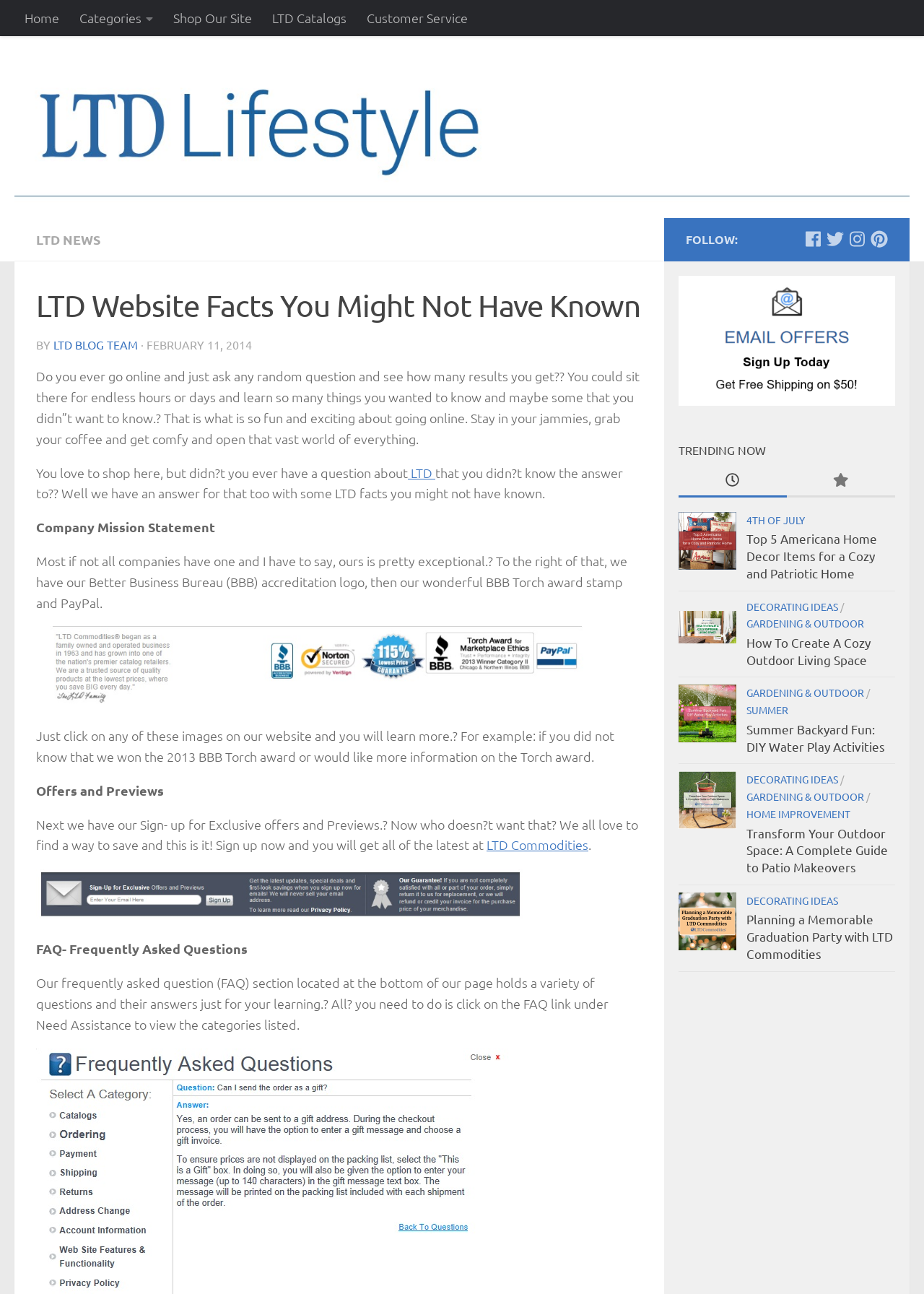Please mark the clickable region by giving the bounding box coordinates needed to complete this instruction: "Click on the 'Home' link".

[0.016, 0.0, 0.075, 0.028]